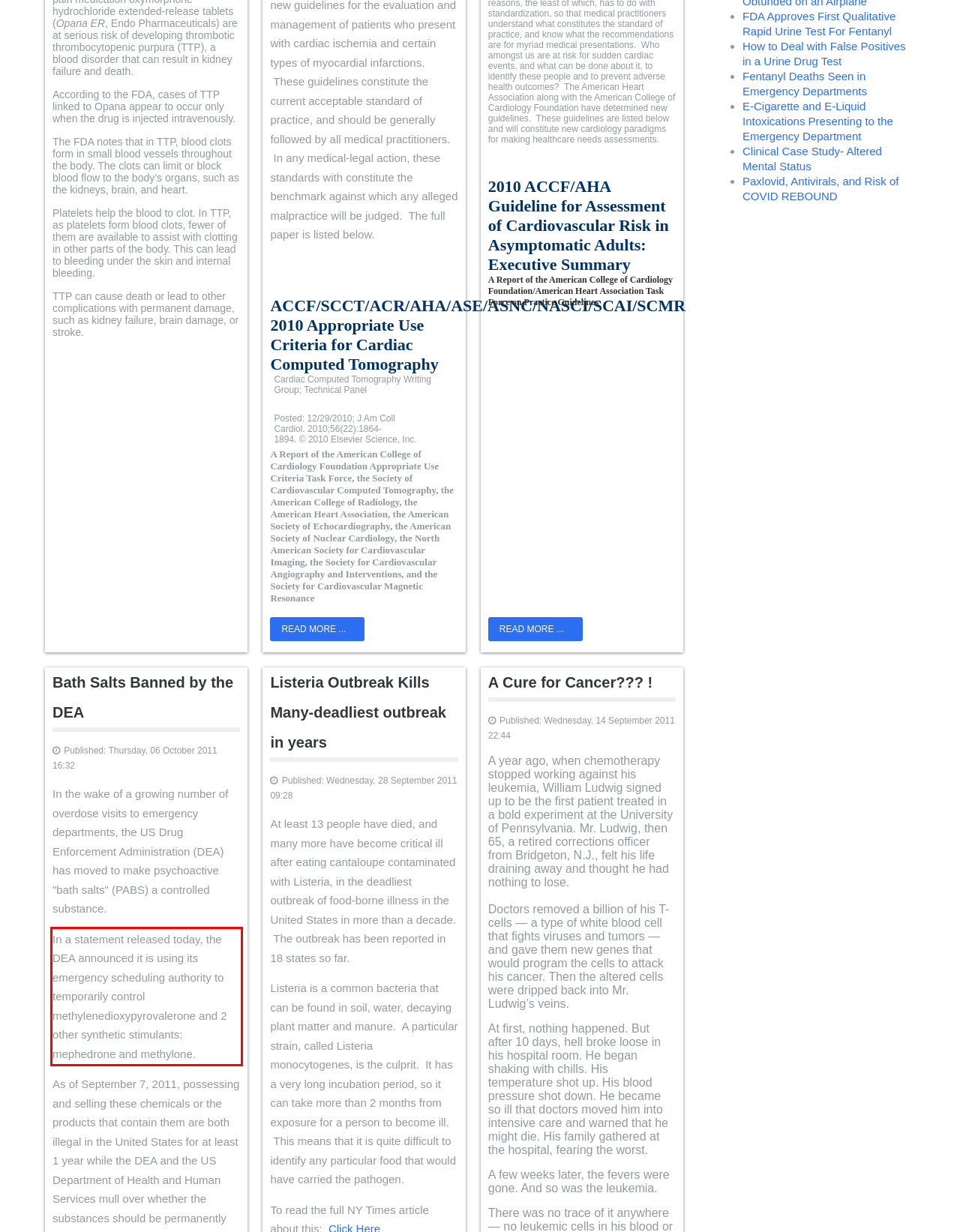Analyze the red bounding box in the provided webpage screenshot and generate the text content contained within.

In a statement released today, the DEA announced it is using its emergency scheduling authority to temporarily control methylenedioxypyrovalerone and 2 other synthetic stimulants: mephedrone and methylone.